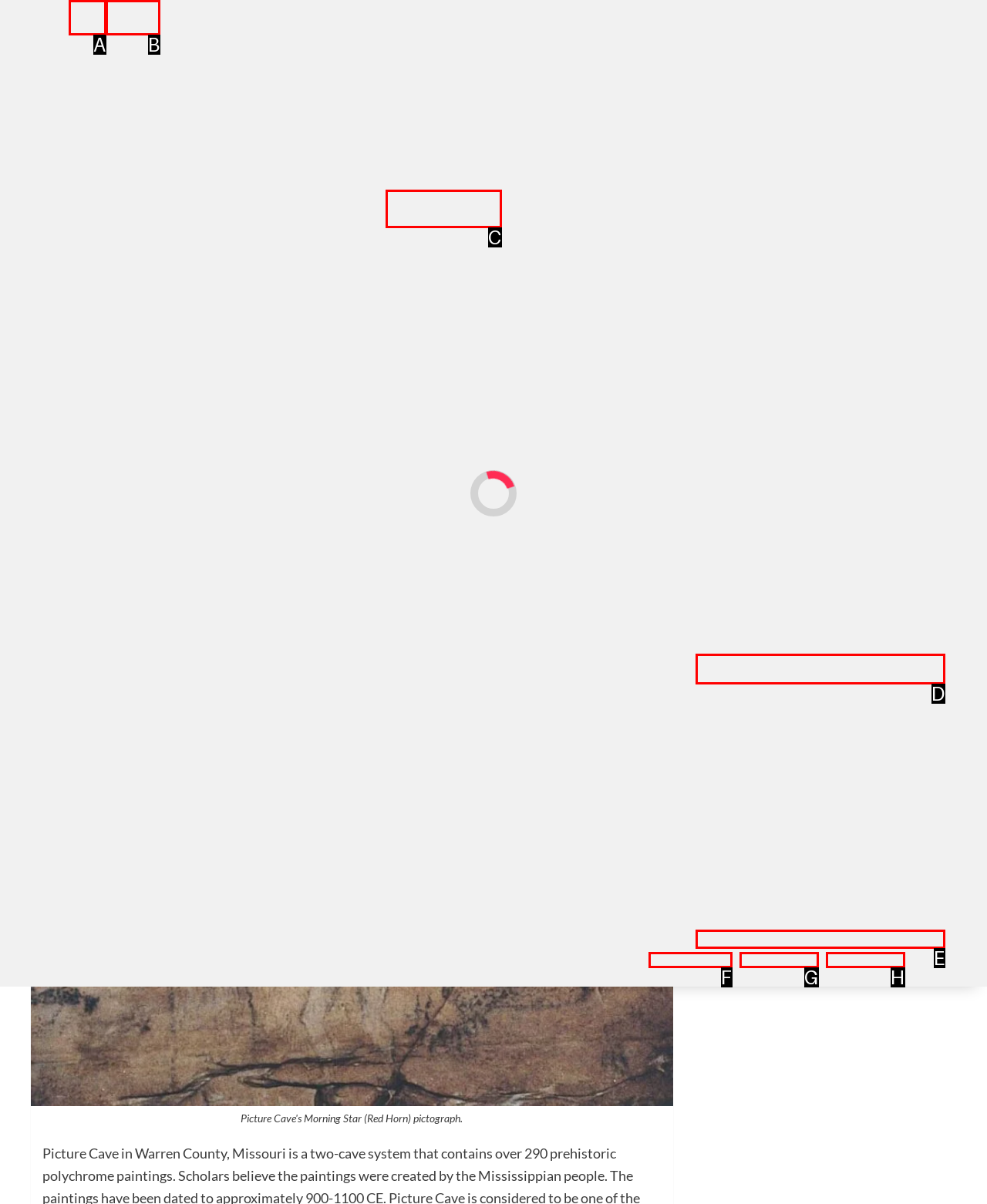Based on the description: The “cathedral” in rural Kansas, find the HTML element that matches it. Provide your answer as the letter of the chosen option.

D